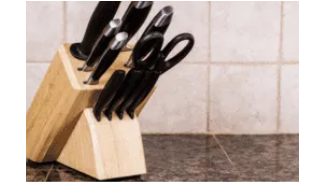What is the color of the knife handles?
Refer to the image and provide a concise answer in one word or phrase.

Black